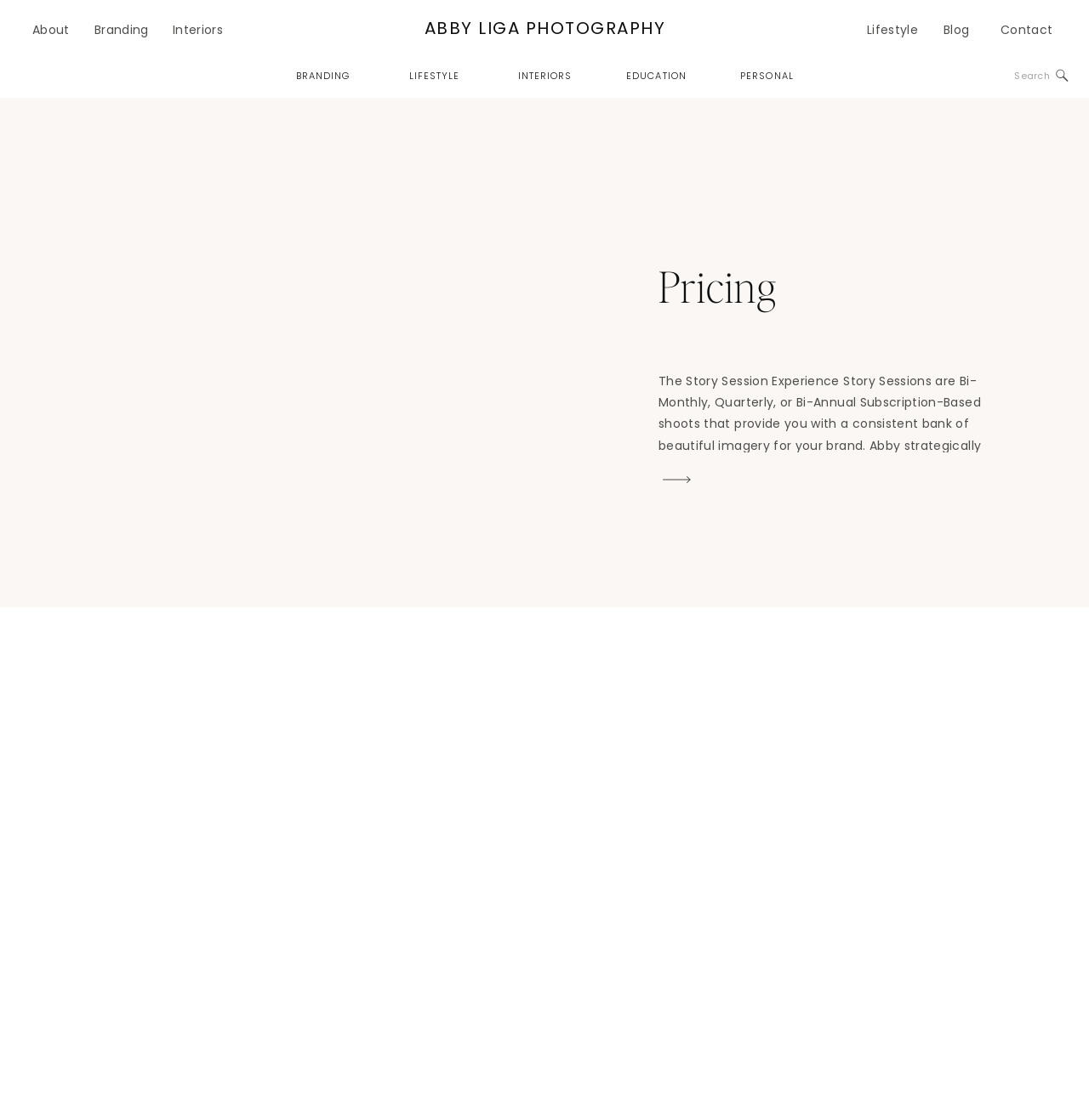Find the bounding box coordinates for the element that must be clicked to complete the instruction: "View Branding". The coordinates should be four float numbers between 0 and 1, indicated as [left, top, right, bottom].

[0.256, 0.062, 0.337, 0.08]